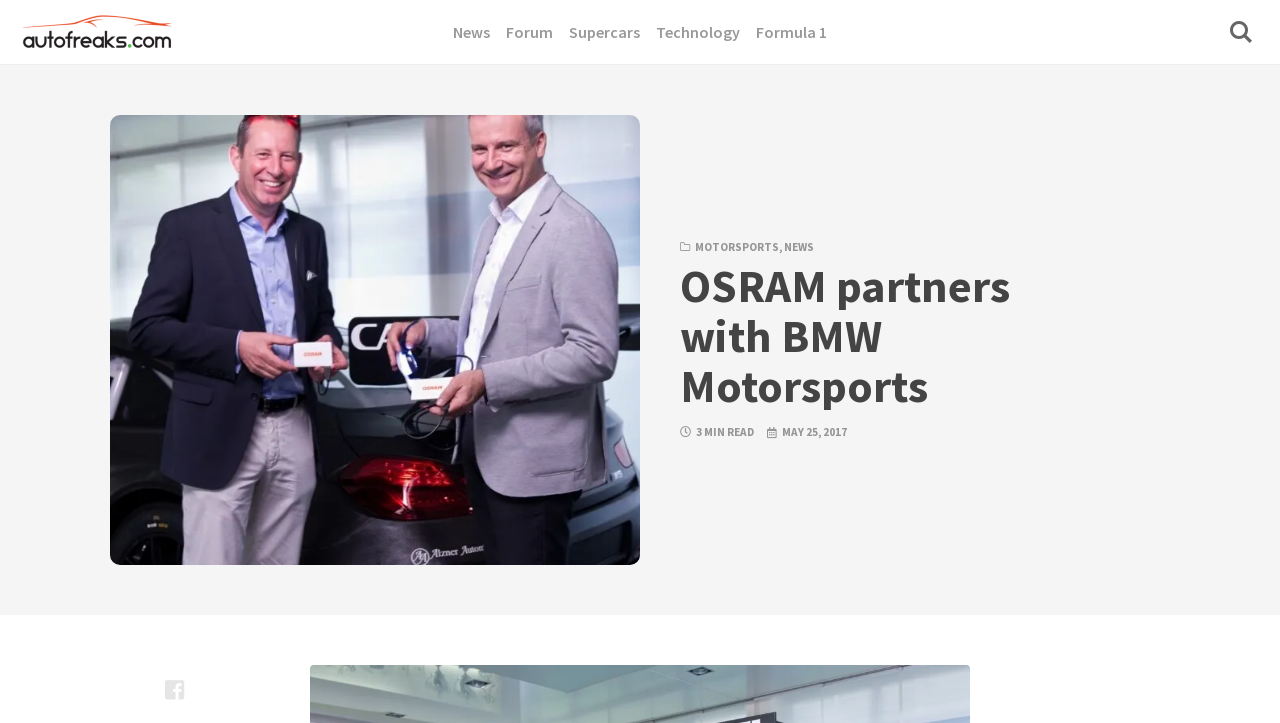Describe all visible elements and their arrangement on the webpage.

The webpage appears to be an article page from Autofreaks.com, with the title "OSRAM partners with BMW Motorsports". At the top left corner, there is a link to skip to the content, followed by the Autofreaks.com logo, which is an image with a link to the website's homepage. 

On the top right corner, there is a button with an icon. Below the logo, there are five navigation links: "News", "Forum", "Supercars", "Technology", and "Formula 1". The "Formula 1" link has a dropdown menu with three links: "MOTORSPORTS", "NEWS", and a comma separator.

The main content of the webpage is the article, which has a heading "OSRAM partners with BMW Motorsports" at the top. Below the heading, there are two lines of text: "3 MIN READ" and "MAY 25, 2017", indicating the reading time and publication date of the article, respectively.

At the bottom of the page, there is a link to share the article with Facebook.